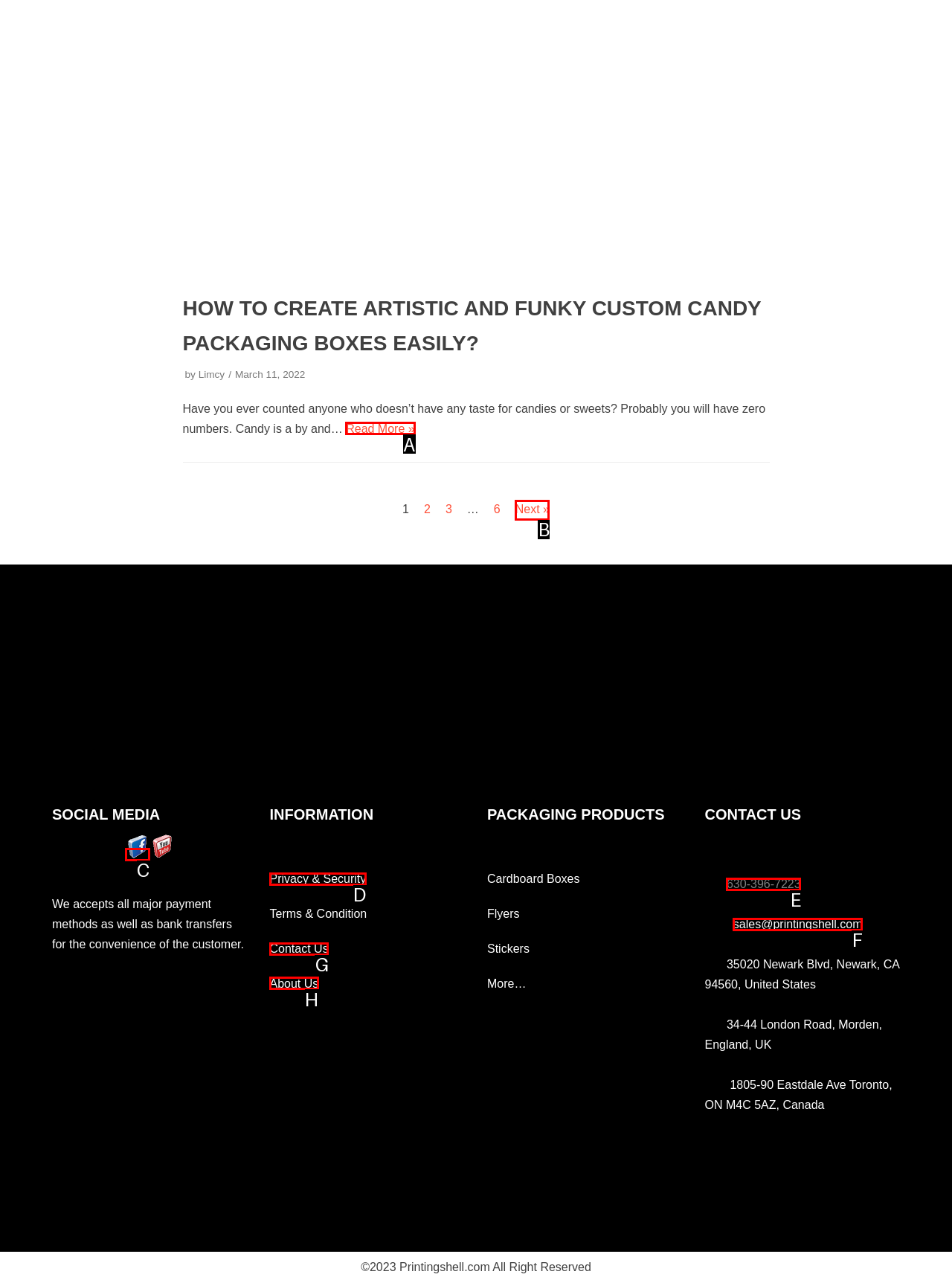Please identify the correct UI element to click for the task: Subscribe to the newsletter Respond with the letter of the appropriate option.

None